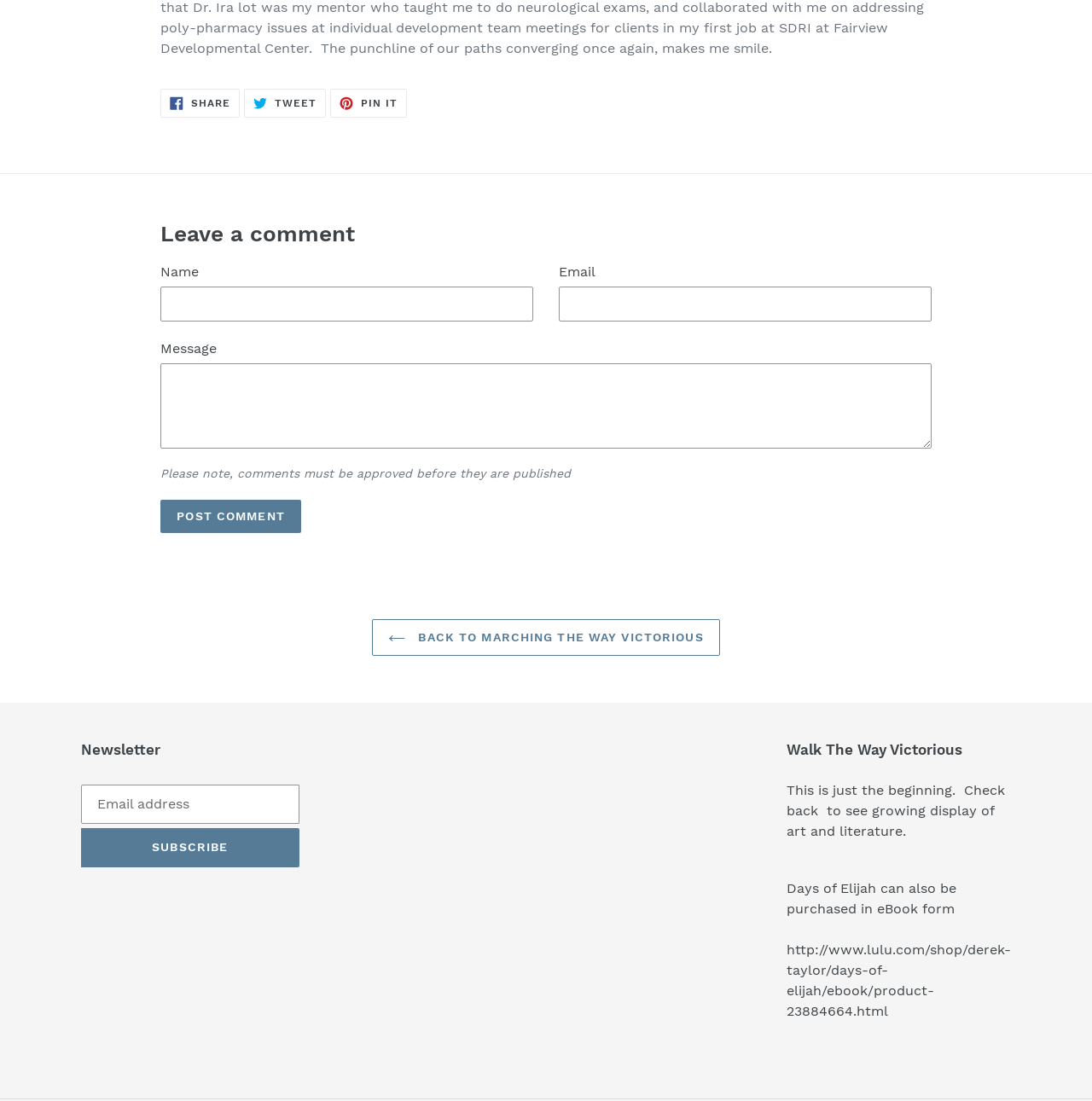Carefully examine the image and provide an in-depth answer to the question: What is the alternative way to purchase 'Days of Elijah'?

The webpage mentions that 'Days of Elijah can also be purchased in eBook form', which suggests that users have an alternative way to purchase the book in addition to the physical copy.